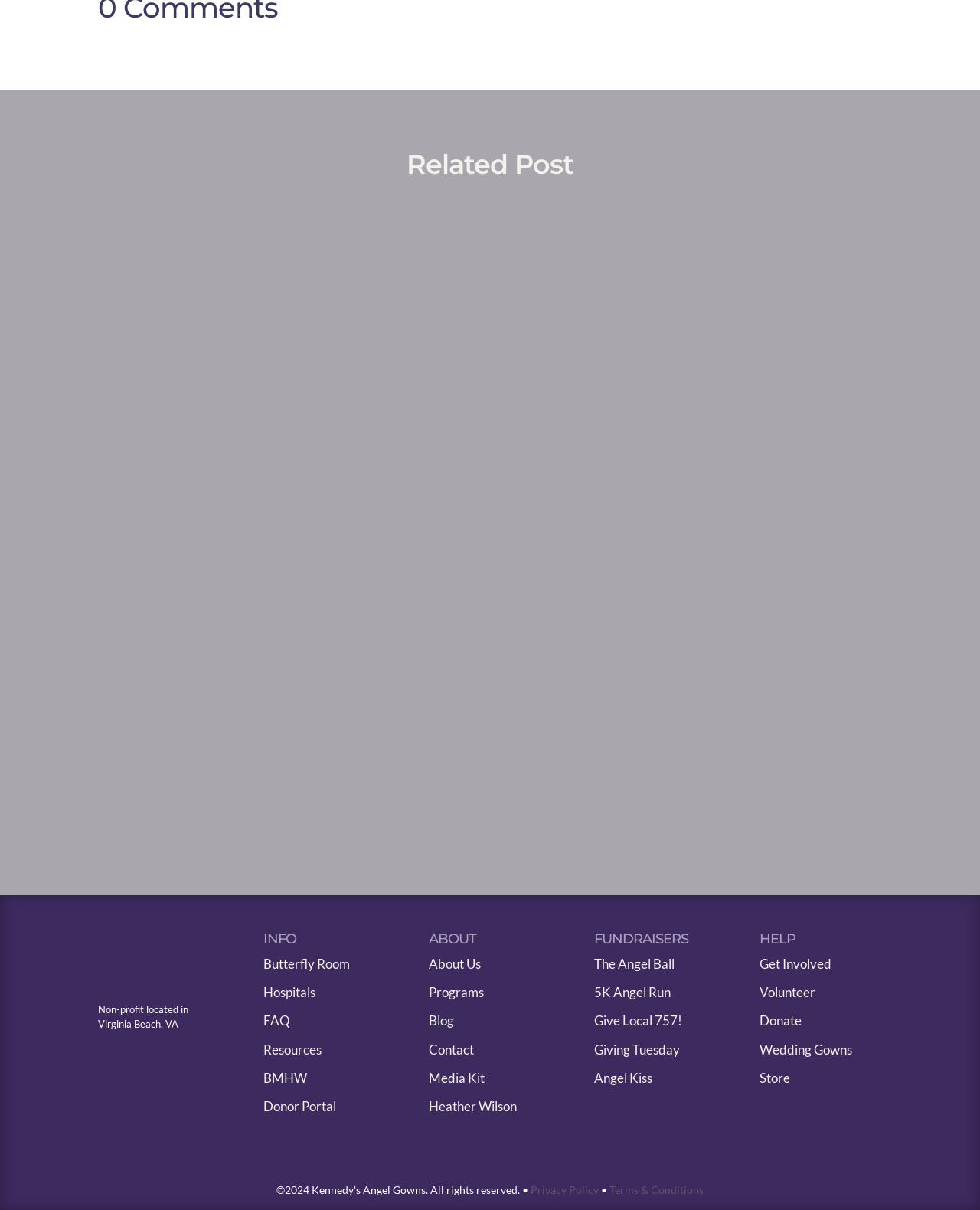Identify the bounding box for the UI element described as: "Wedding Gowns". Ensure the coordinates are four float numbers between 0 and 1, formatted as [left, top, right, bottom].

[0.775, 0.861, 0.87, 0.874]